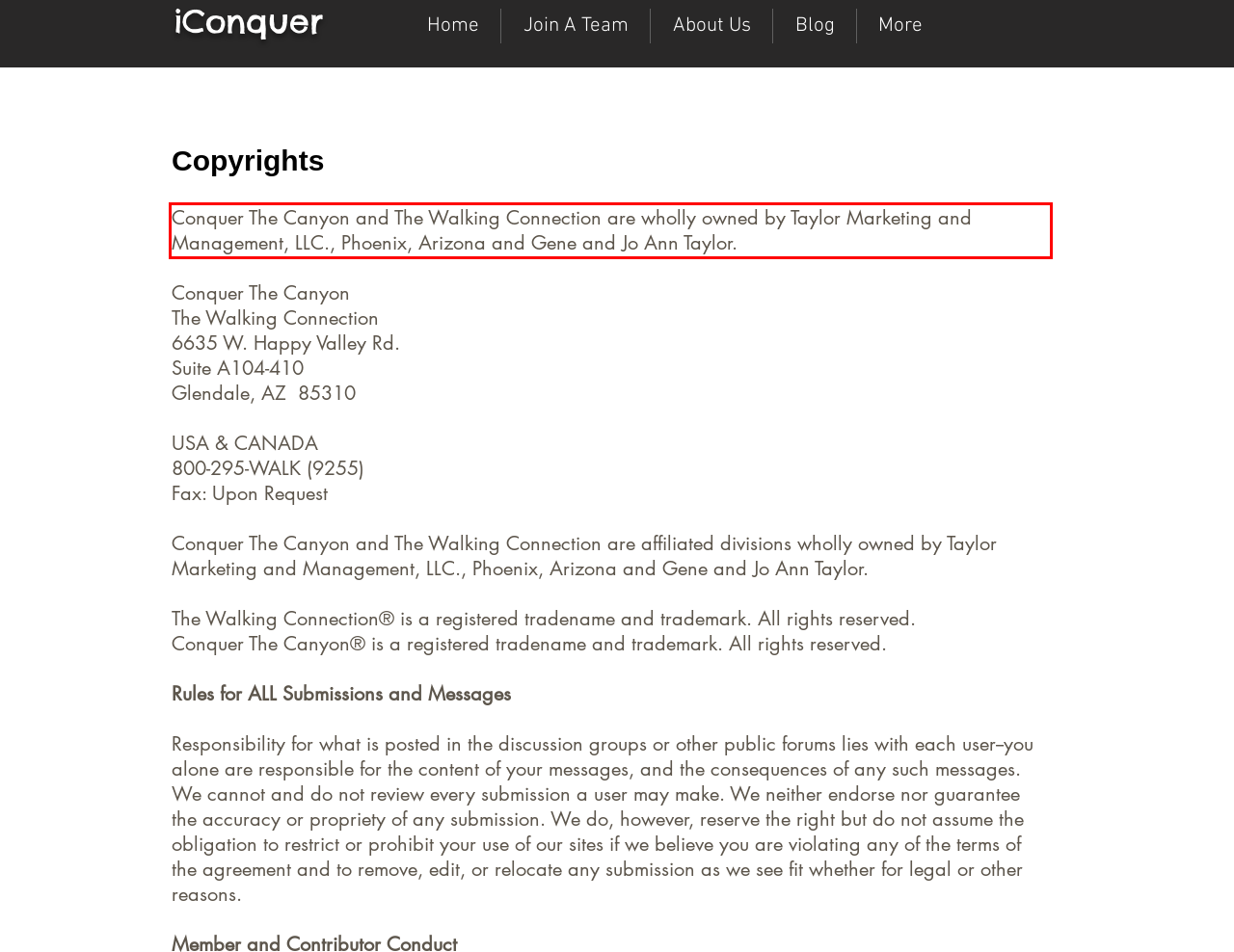Analyze the screenshot of a webpage where a red rectangle is bounding a UI element. Extract and generate the text content within this red bounding box.

Conquer The Canyon and The Walking Connection are wholly owned by Taylor Marketing and Management, LLC., Phoenix, Arizona and Gene and Jo Ann Taylor.